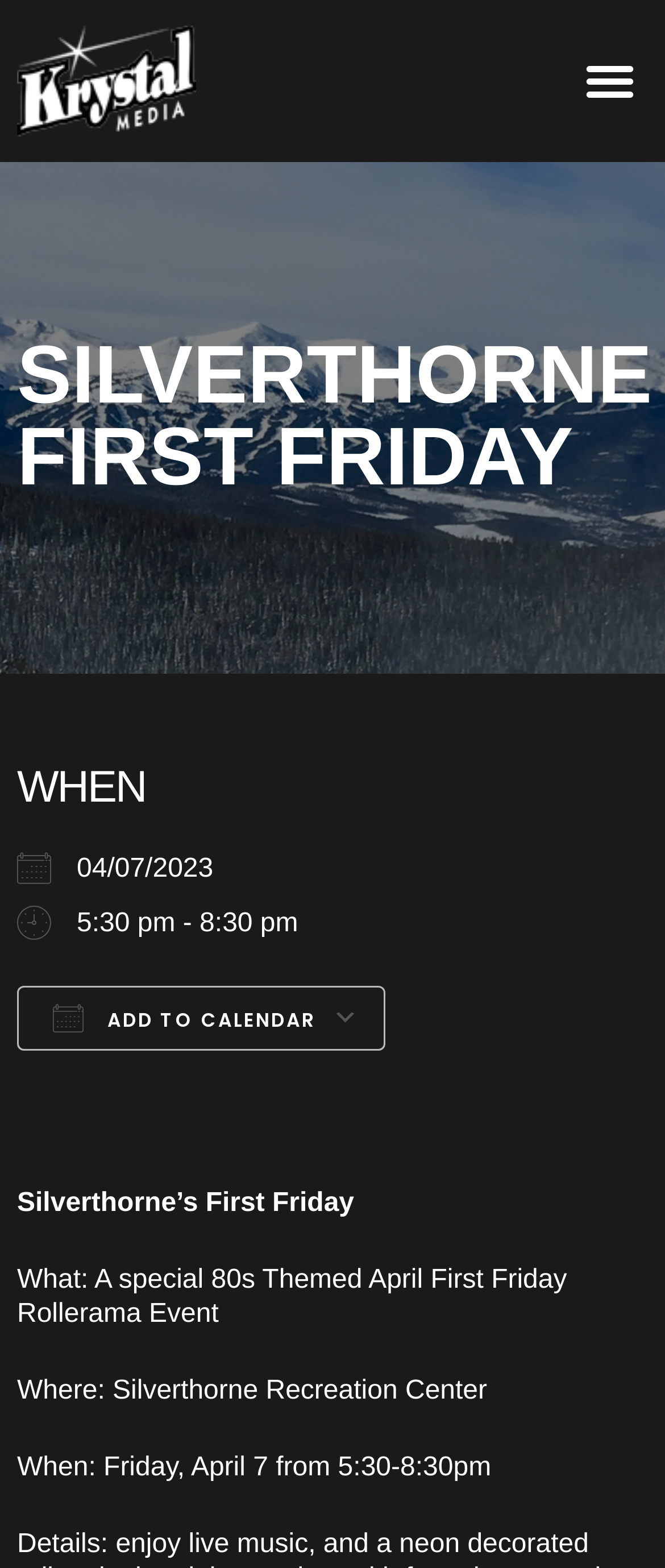Where is the First Friday event being held?
Please respond to the question with as much detail as possible.

I found the answer by looking at the 'Where' section of the webpage, which specifies the location of the event as 'Silverthorne Recreation Center'.